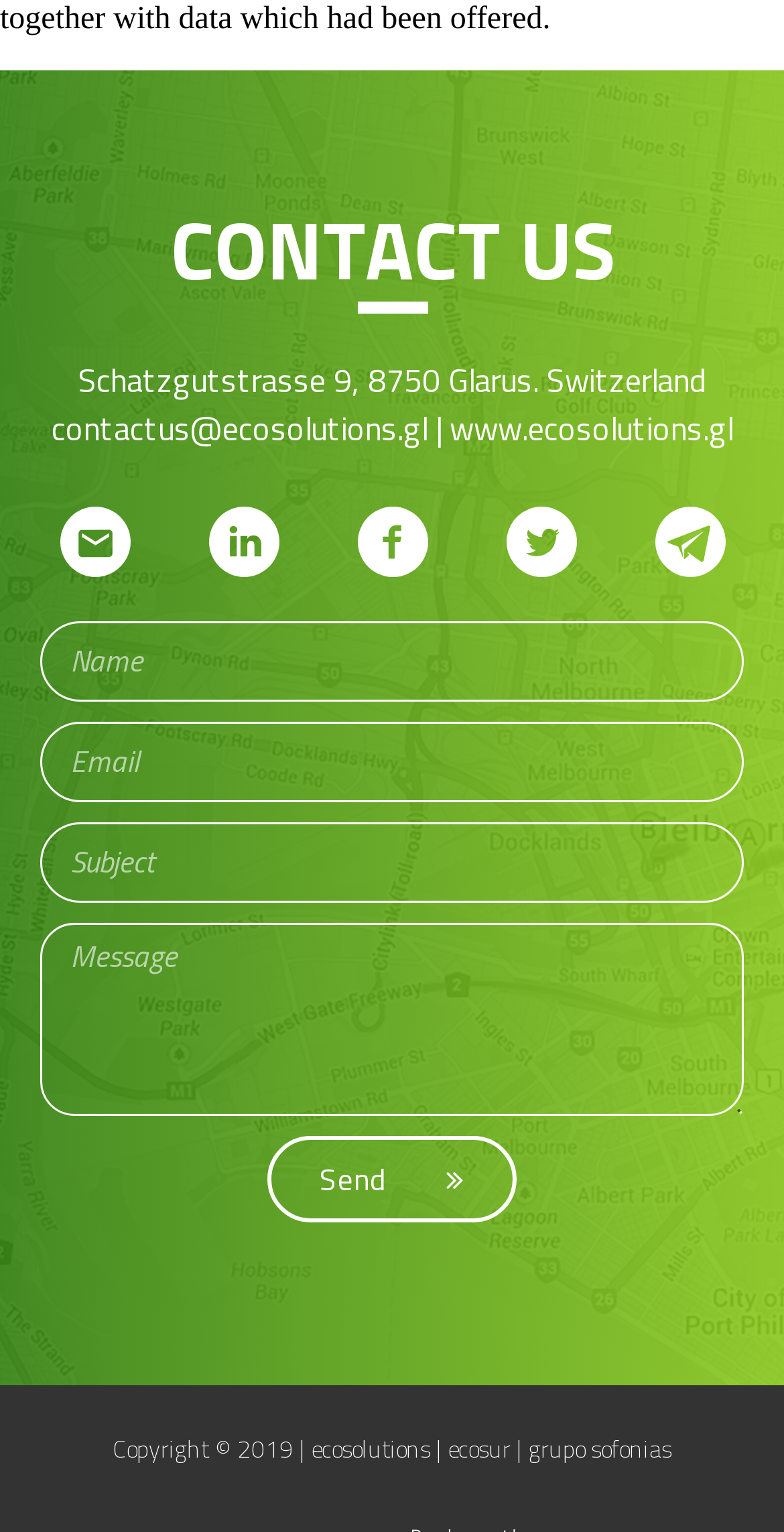Given the element description: "parent_node: Subject name="form_fields[606d079]" placeholder="Subject"", predict the bounding box coordinates of the UI element it refers to, using four float numbers between 0 and 1, i.e., [left, top, right, bottom].

[0.051, 0.536, 0.949, 0.589]